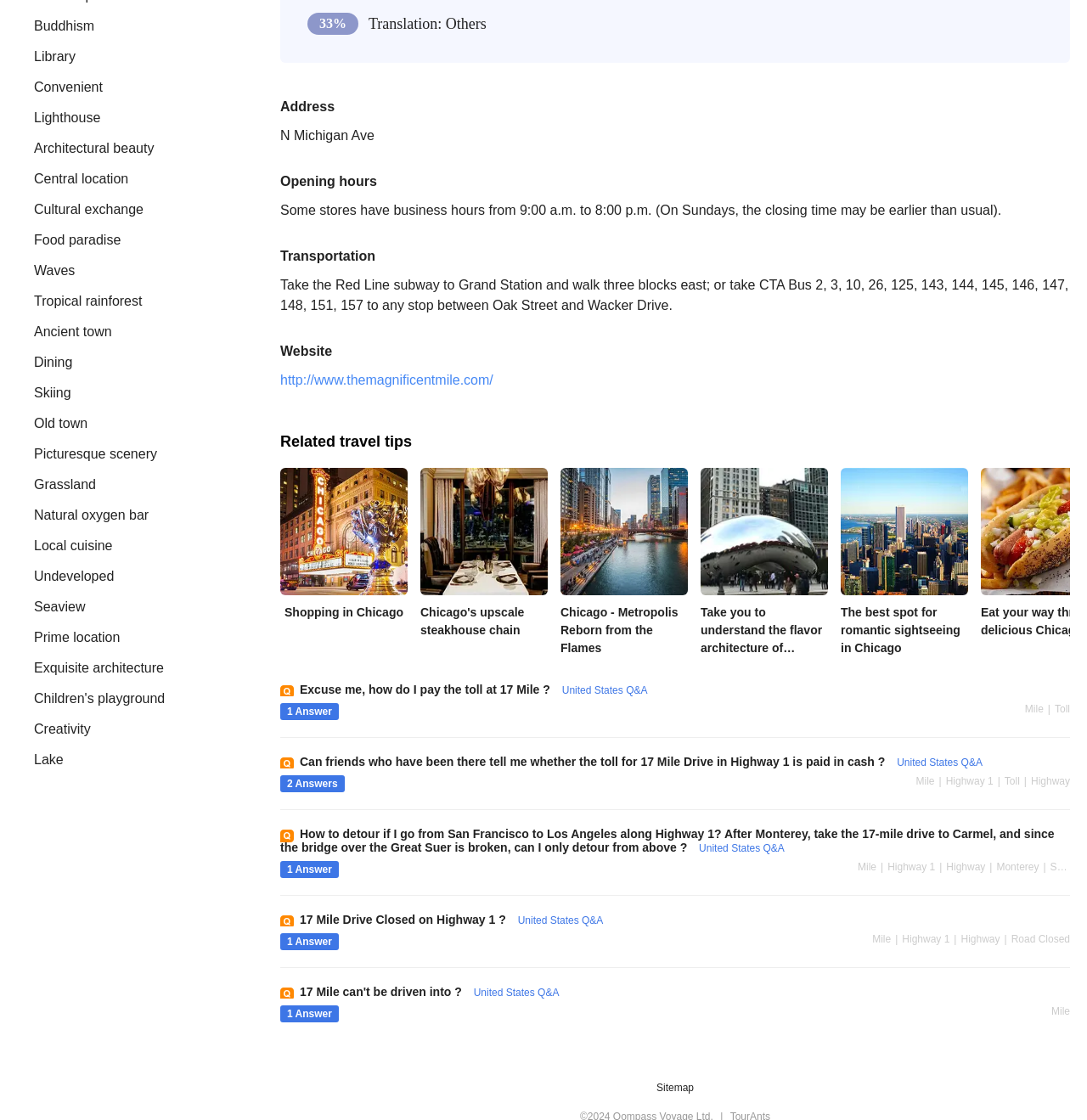Locate the bounding box coordinates of the area that needs to be clicked to fulfill the following instruction: "Get directions to N Michigan Ave". The coordinates should be in the format of four float numbers between 0 and 1, namely [left, top, right, bottom].

[0.258, 0.114, 0.344, 0.127]